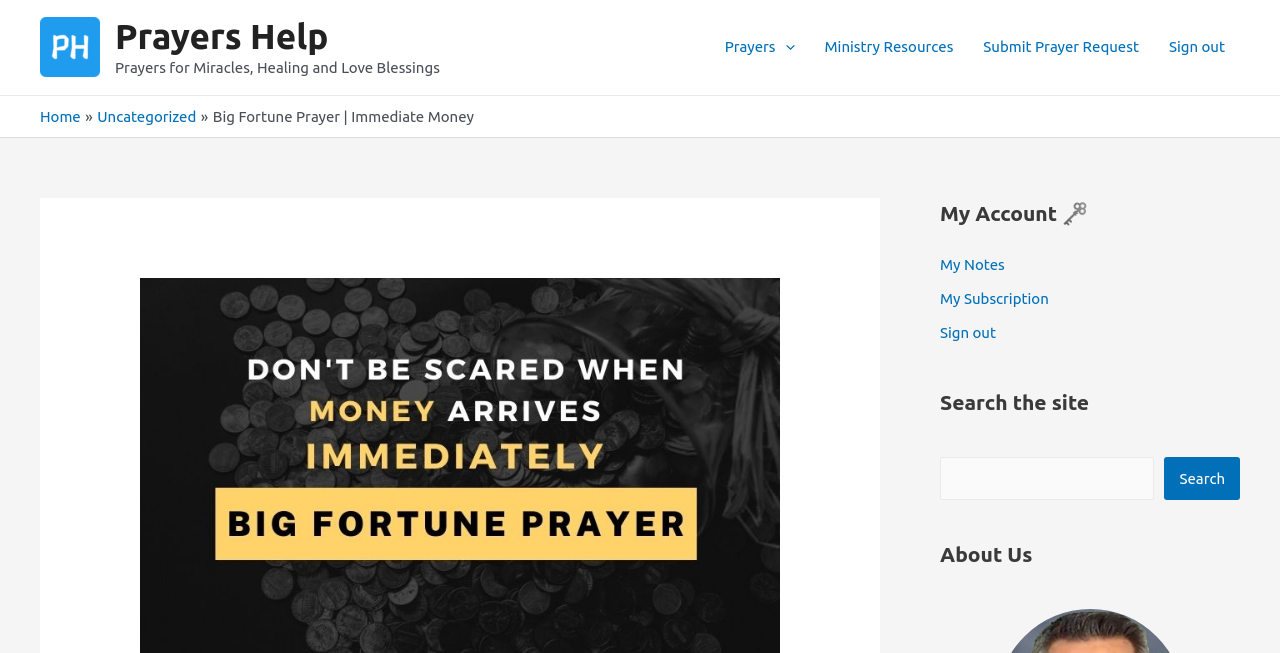Please provide a detailed answer to the question below based on the screenshot: 
What is the name of the prayer mentioned on the webpage?

I found the name of the prayer mentioned on the webpage by examining the static text element with the text 'Big Fortune Prayer | Immediate Money', which appears as a heading on the webpage.